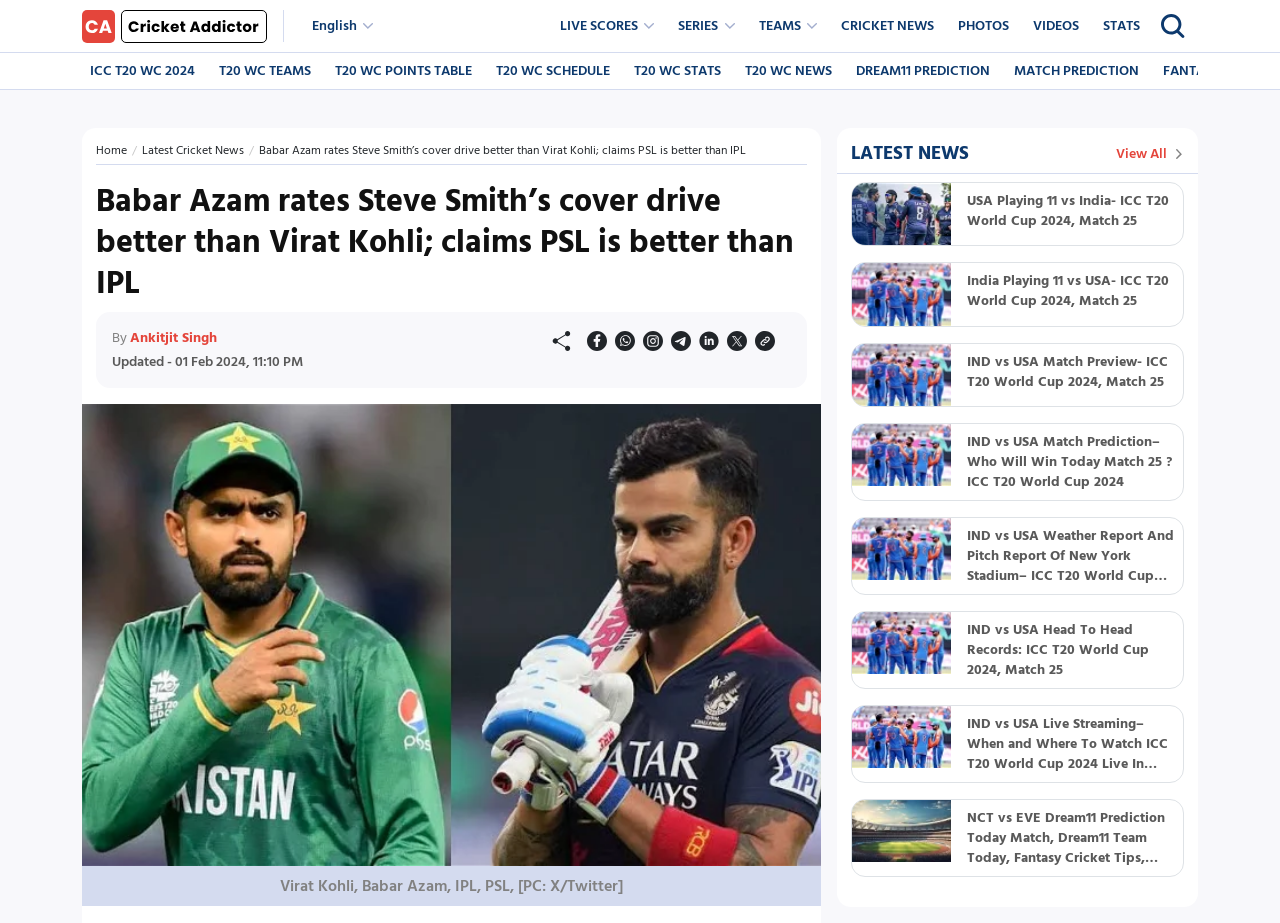What is the category of the news article?
Use the image to answer the question with a single word or phrase.

cricket news